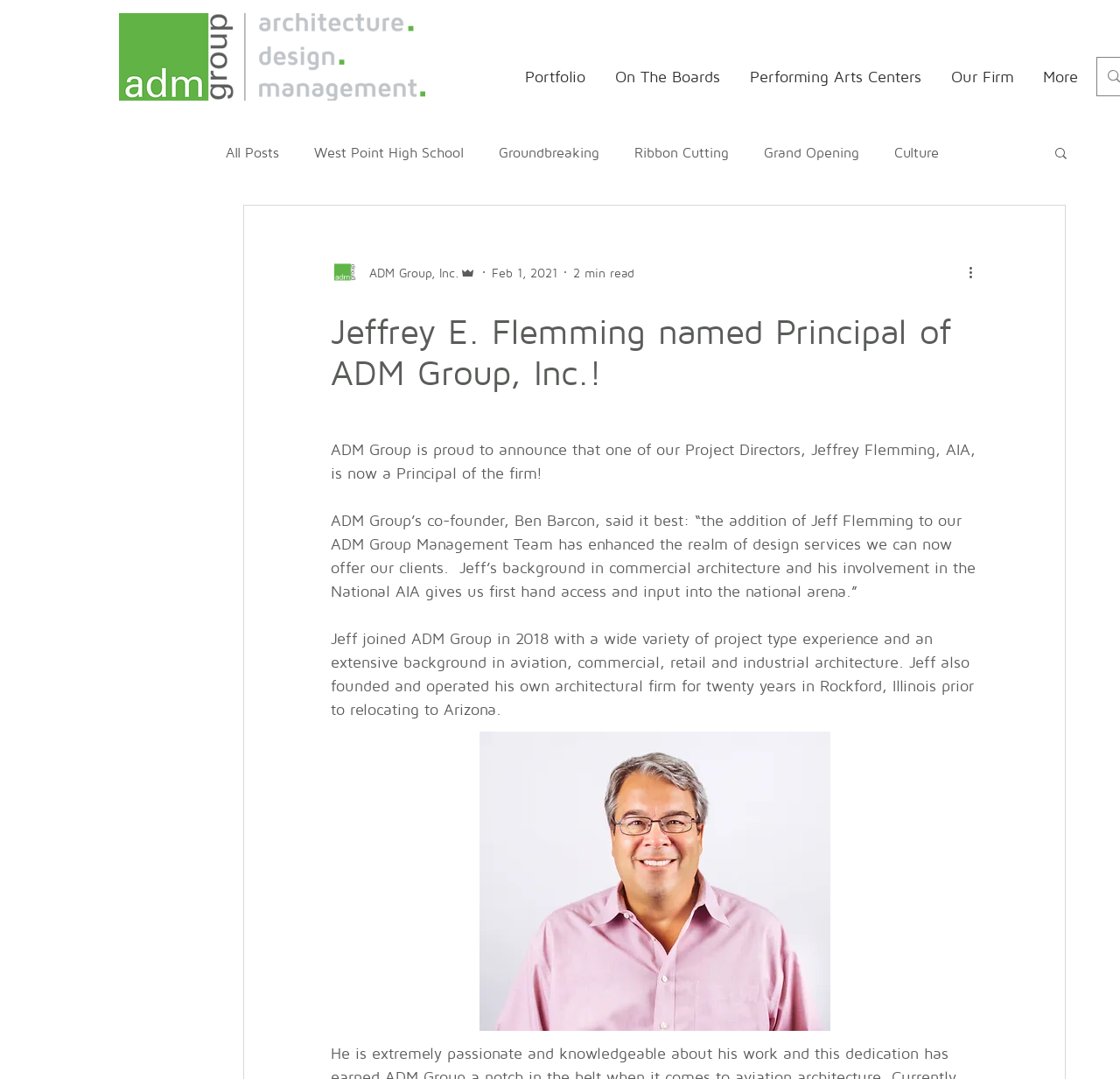Please respond to the question with a concise word or phrase:
What is Jeffrey Flemming's background?

Aviation, commercial, retail and industrial architecture